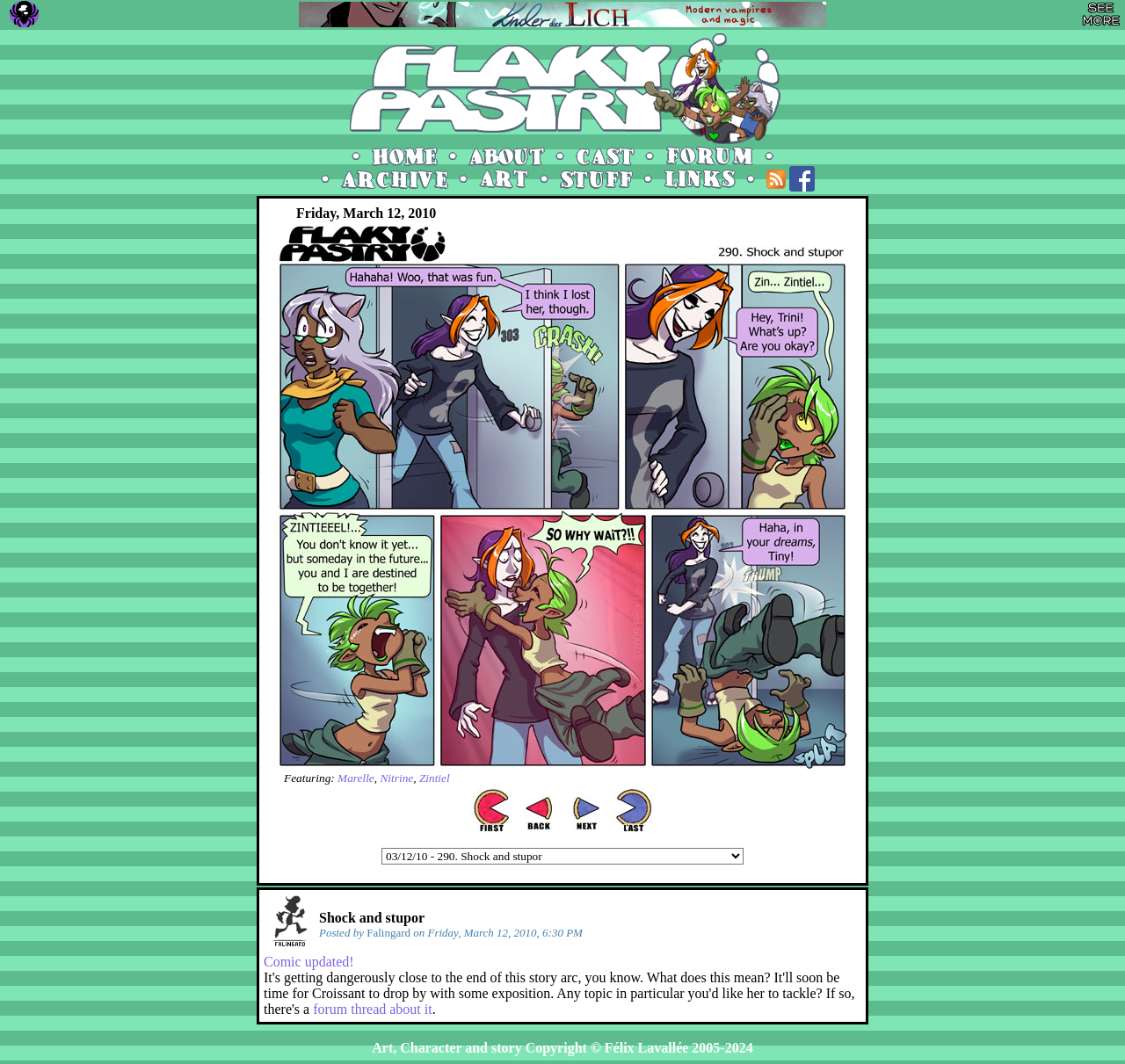Answer the following query with a single word or phrase:
What is the name of the character who will drop by with some exposition?

Croissant